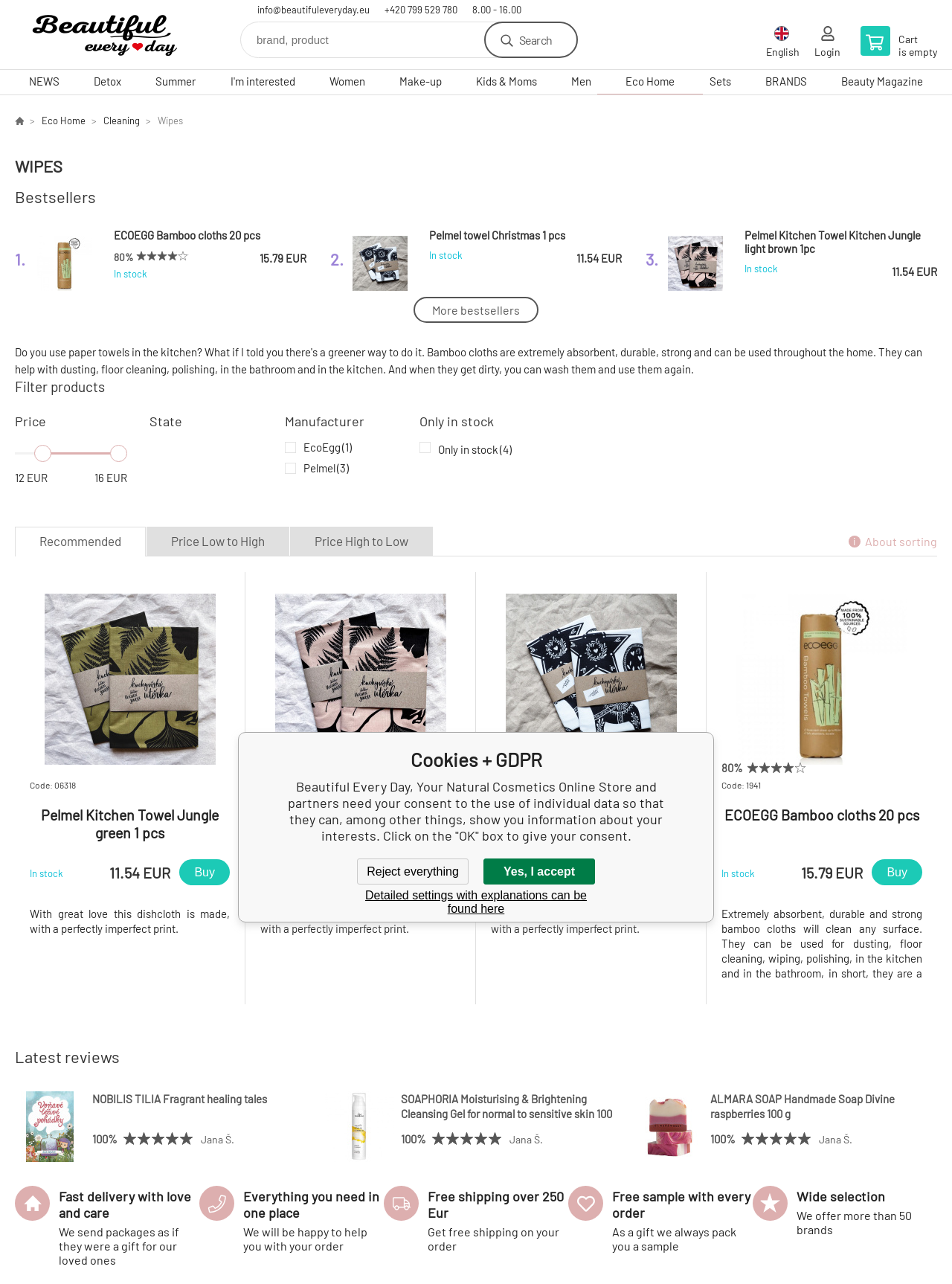How many products are shown on the bestsellers list?
Please utilize the information in the image to give a detailed response to the question.

I counted the number of links with product information, such as price and availability, under the 'Bestsellers' heading and found that there are 4 products listed.